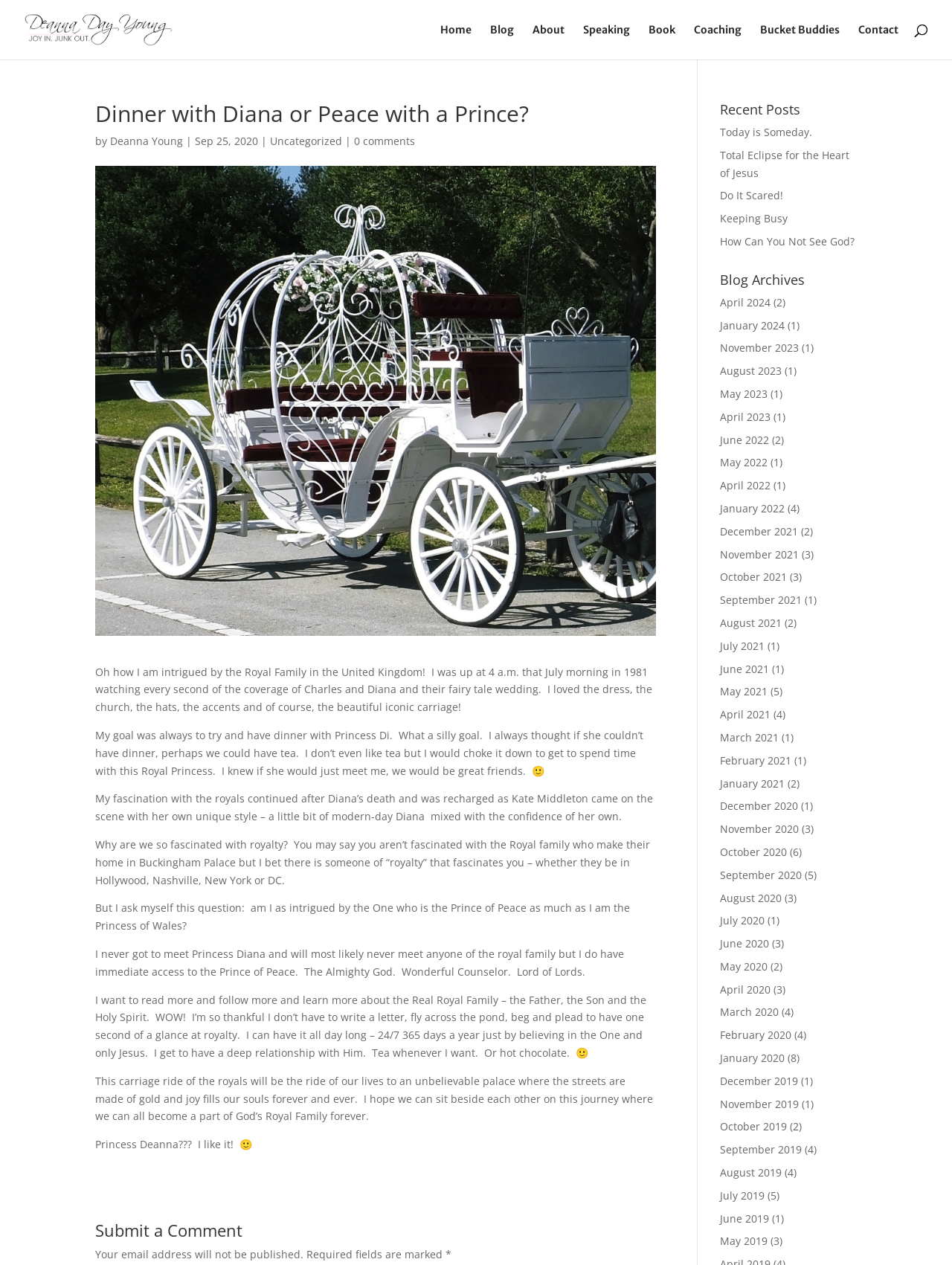Using the provided element description: "Today is Someday.", determine the bounding box coordinates of the corresponding UI element in the screenshot.

[0.756, 0.099, 0.853, 0.11]